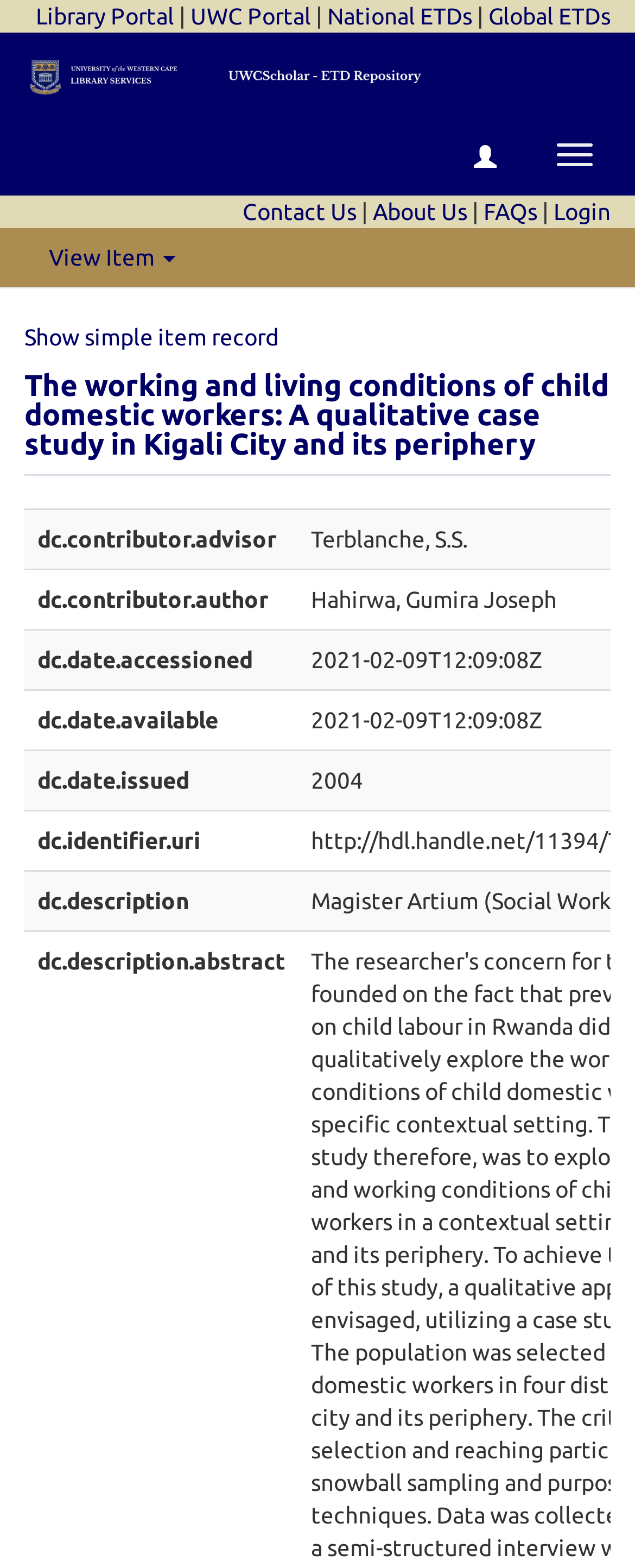With reference to the screenshot, provide a detailed response to the question below:
What is the type of study described on the webpage?

I read the heading on the webpage, which mentions 'A qualitative case study in Kigali City and its periphery', indicating that the study is a qualitative case study.